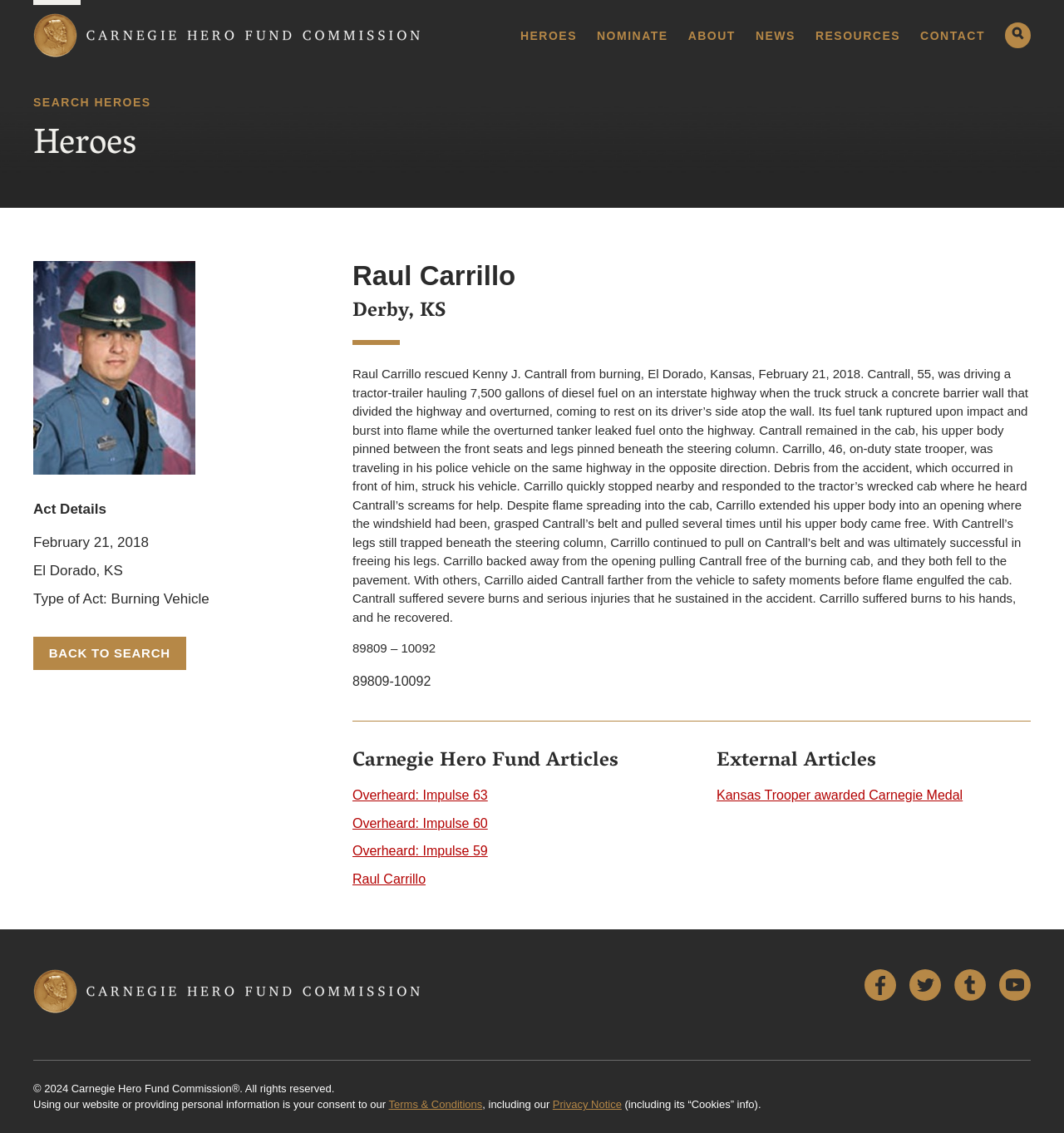What is the name of the organization that awarded Raul Carrillo a medal?
Based on the image, answer the question in a detailed manner.

I found this answer by looking at the link 'Kansas Trooper awarded Carnegie Medal' in the 'External Articles' section, which suggests that the Carnegie Hero Fund Commission awarded Raul Carrillo a medal.